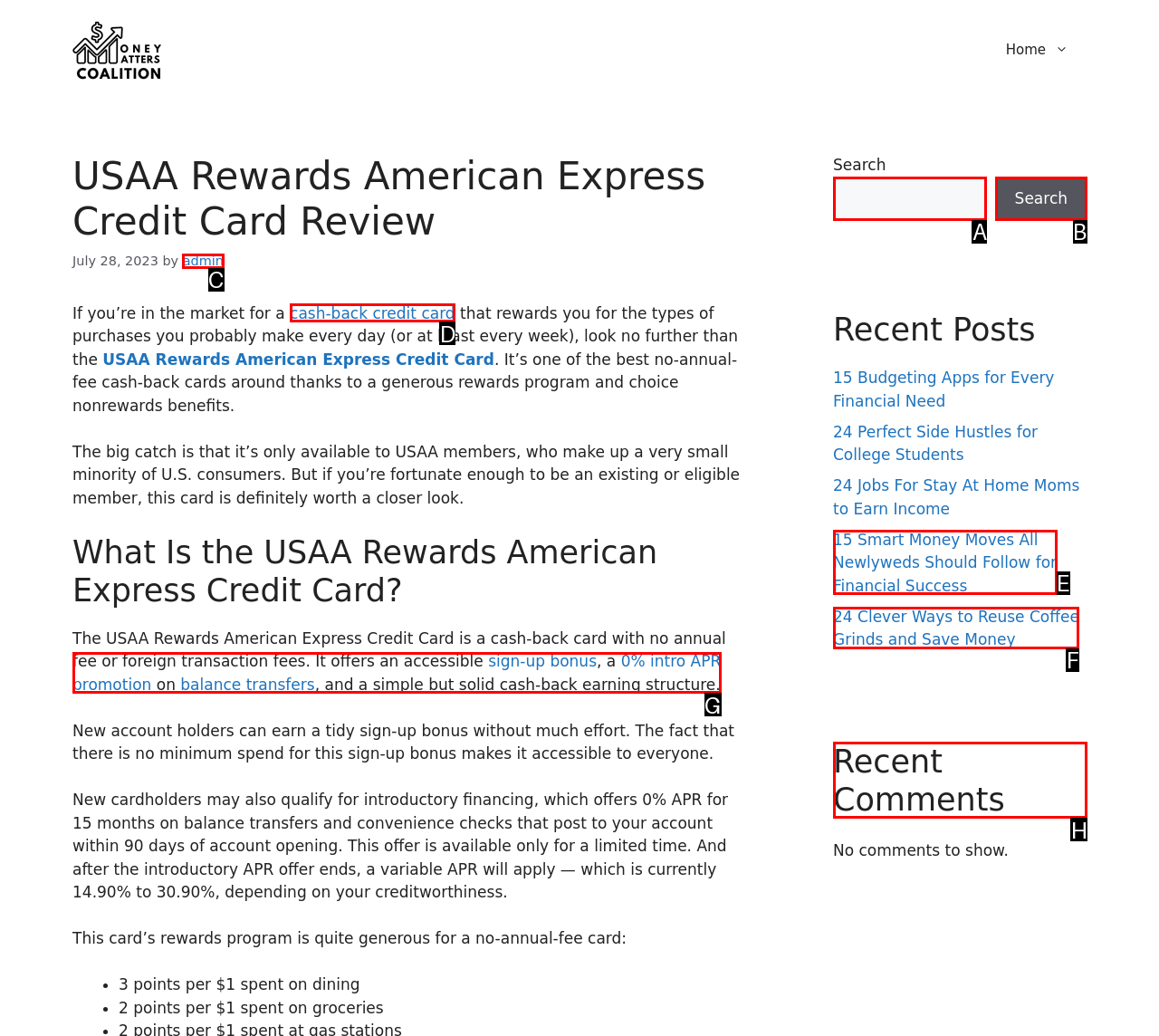Look at the highlighted elements in the screenshot and tell me which letter corresponds to the task: View the 'Recent Comments'.

H